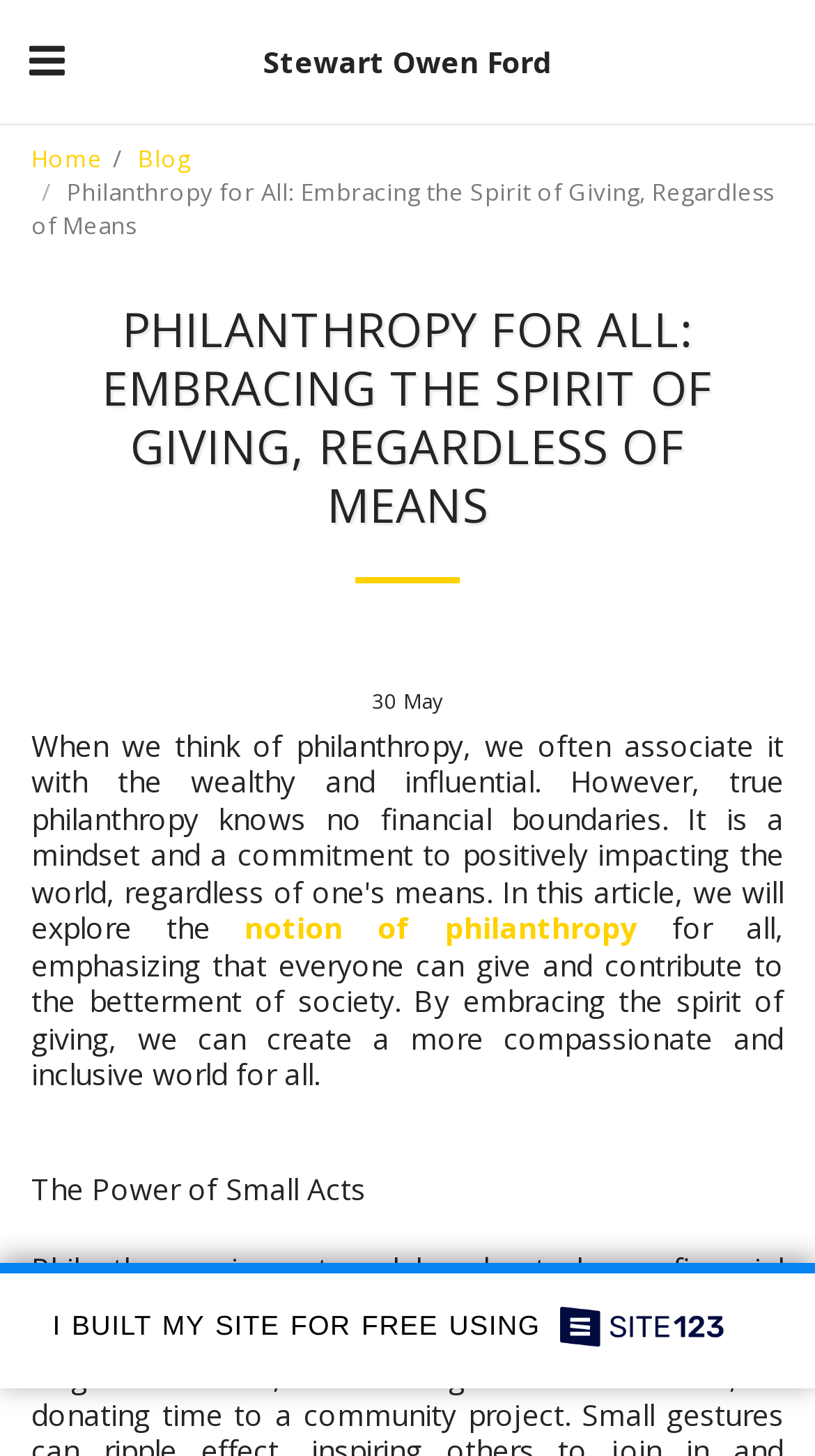What is the main idea of philanthropy according to the webpage?
Based on the screenshot, provide your answer in one word or phrase.

Giving for all